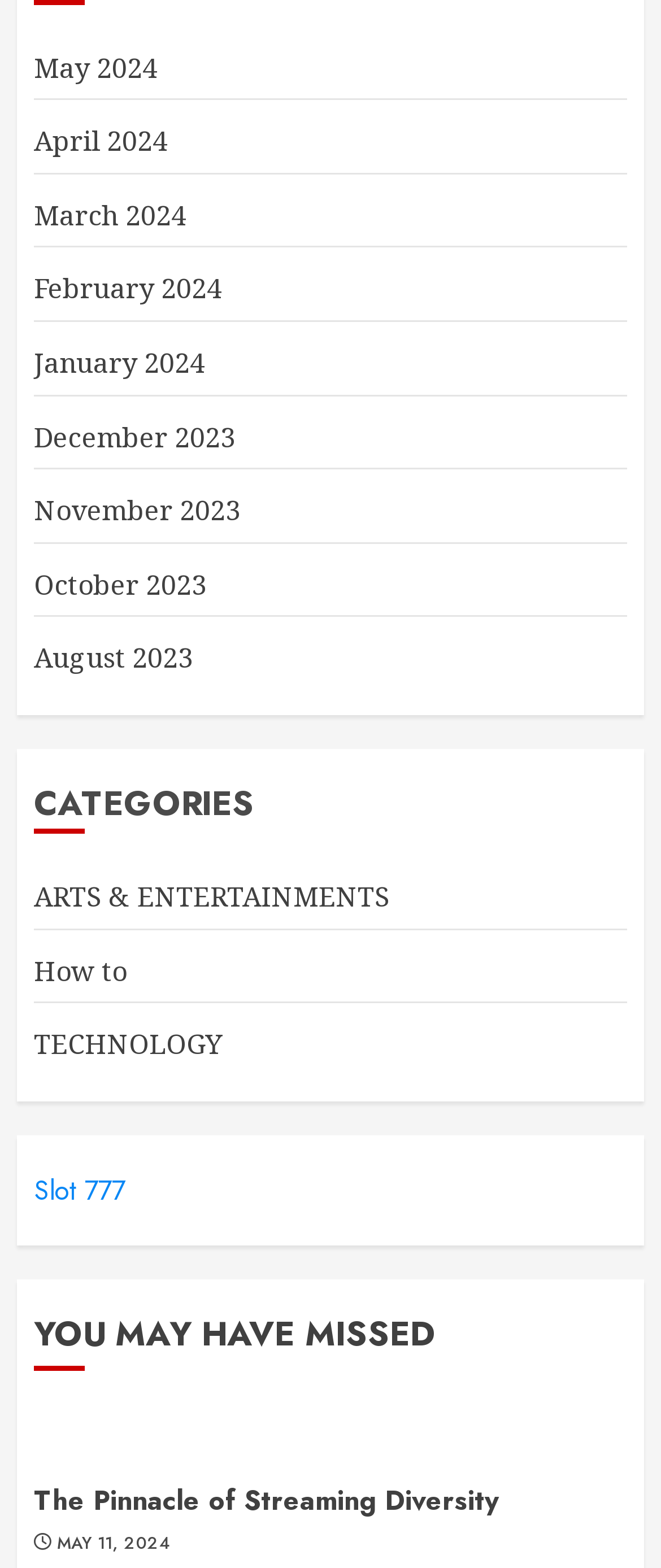Determine the bounding box coordinates of the clickable region to carry out the instruction: "Submit email address".

None